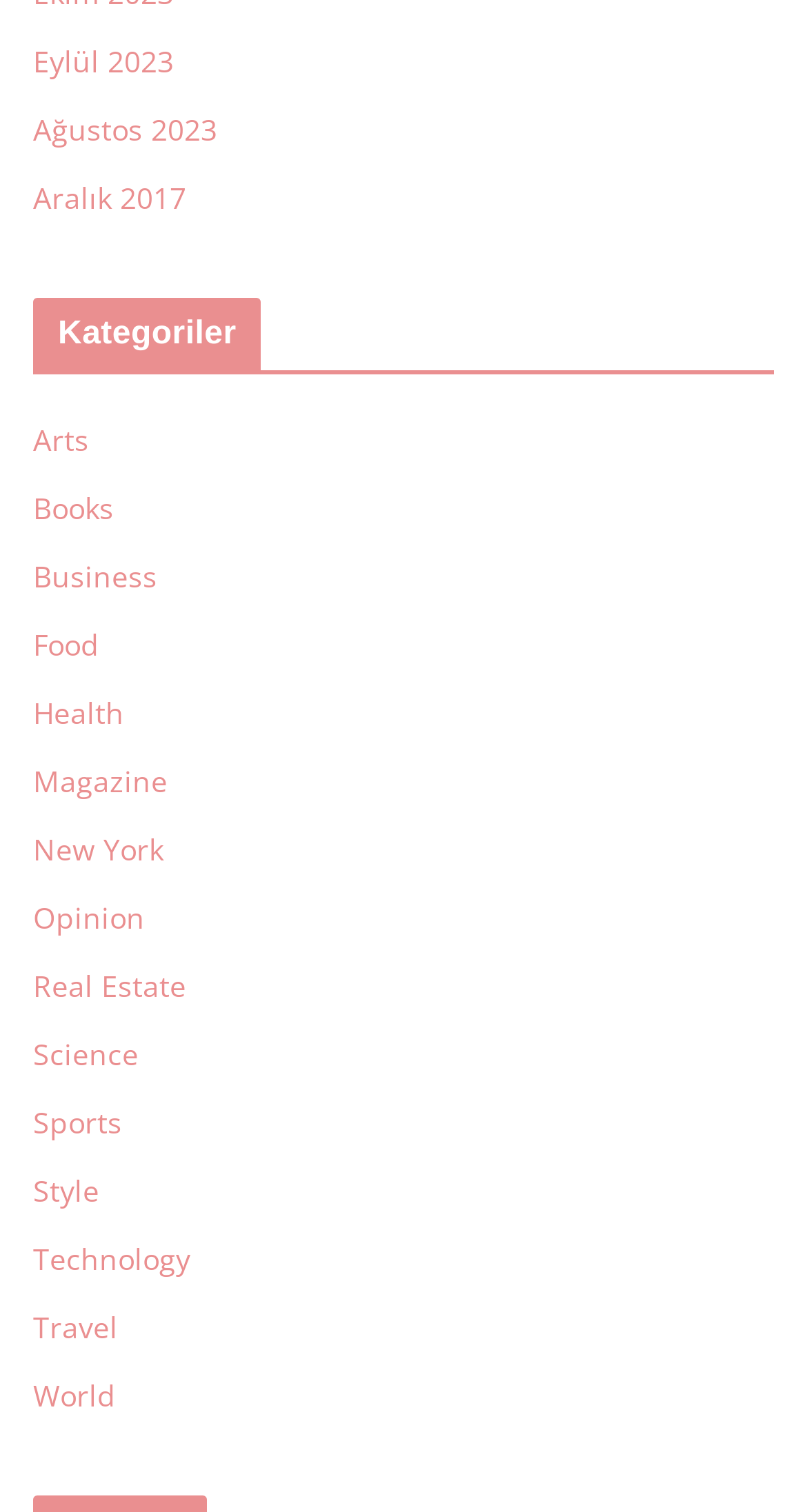Please locate the bounding box coordinates of the element's region that needs to be clicked to follow the instruction: "go to Eylül 2023". The bounding box coordinates should be provided as four float numbers between 0 and 1, i.e., [left, top, right, bottom].

[0.041, 0.028, 0.215, 0.054]